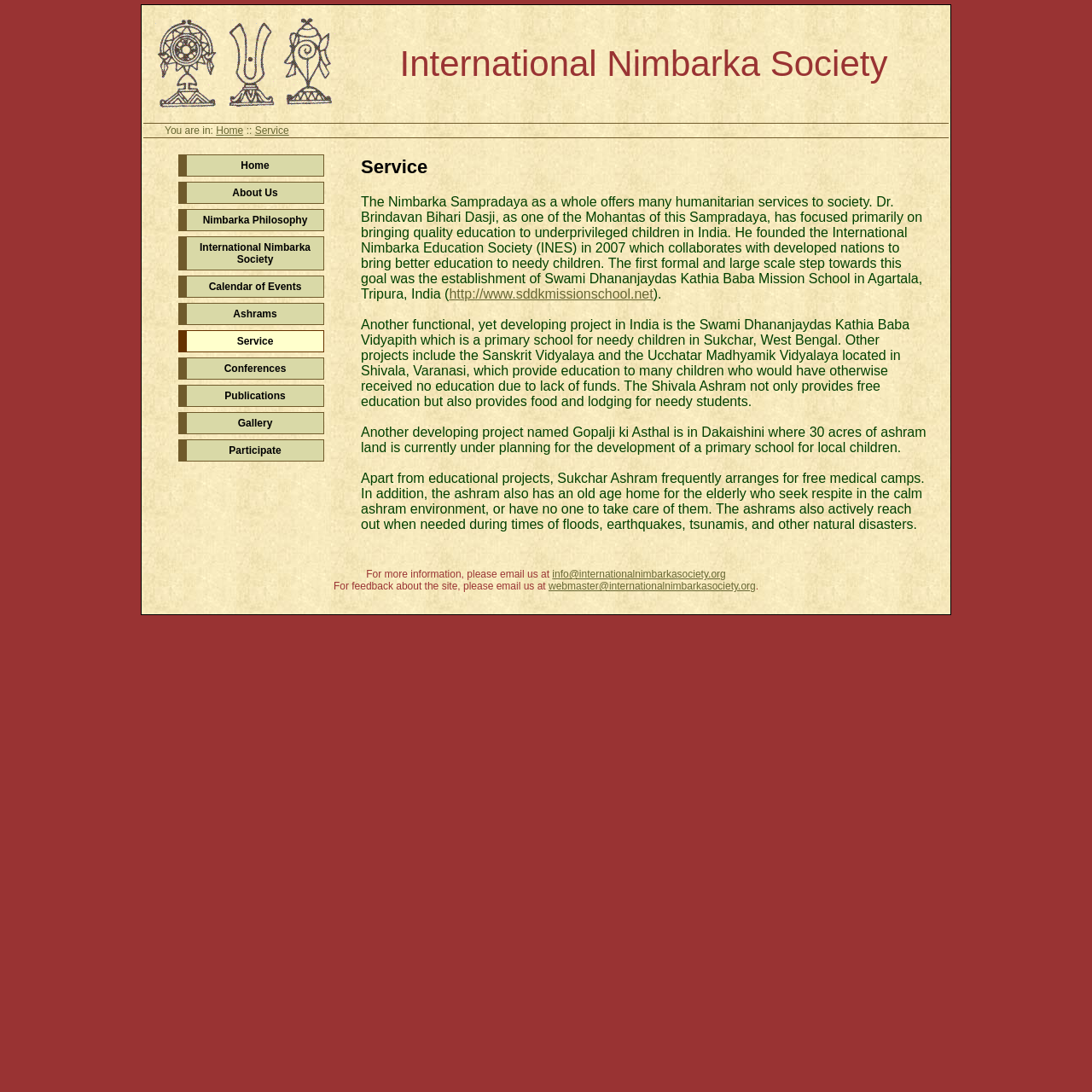Pinpoint the bounding box coordinates for the area that should be clicked to perform the following instruction: "Check Wire Mesh Storage Lockers NJ".

None